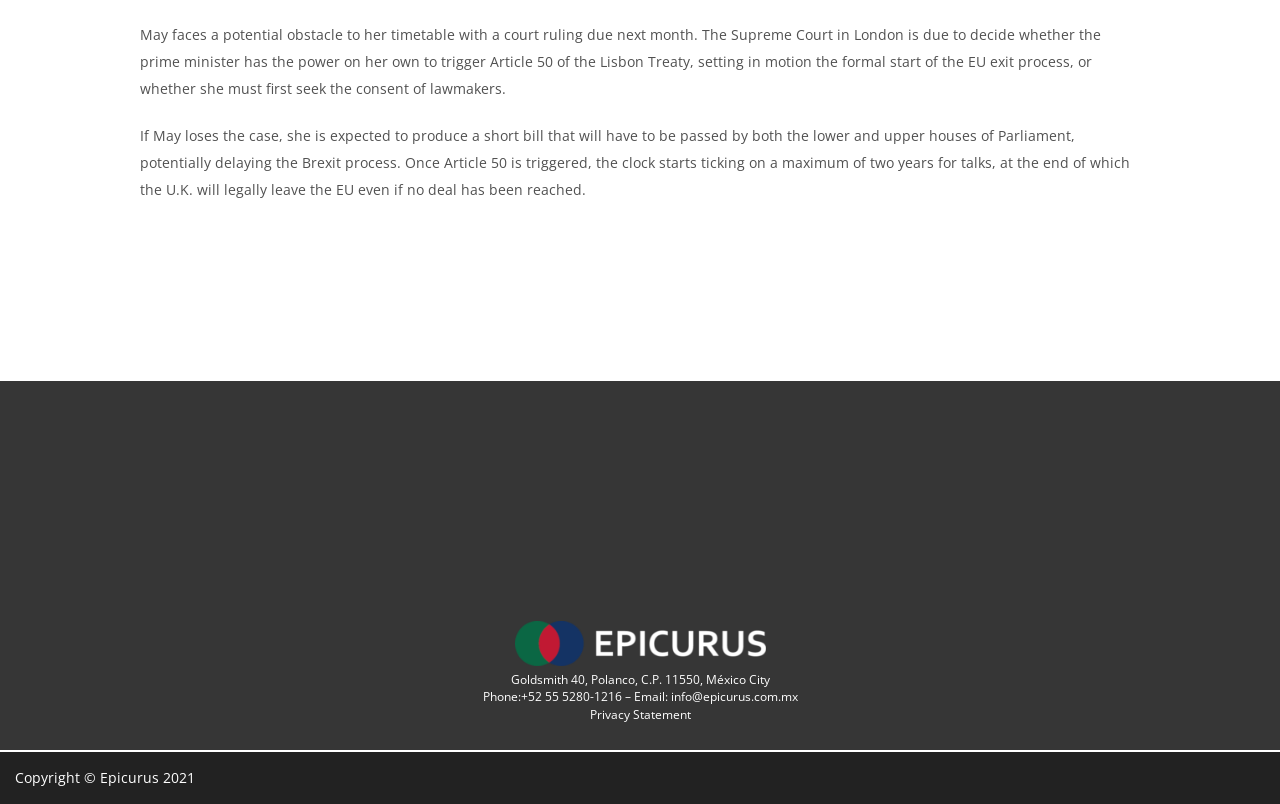Refer to the image and provide a thorough answer to this question:
What is the address of Epicurus?

The address can be found at the bottom of the webpage, in the contact information section, above the phone number and email.